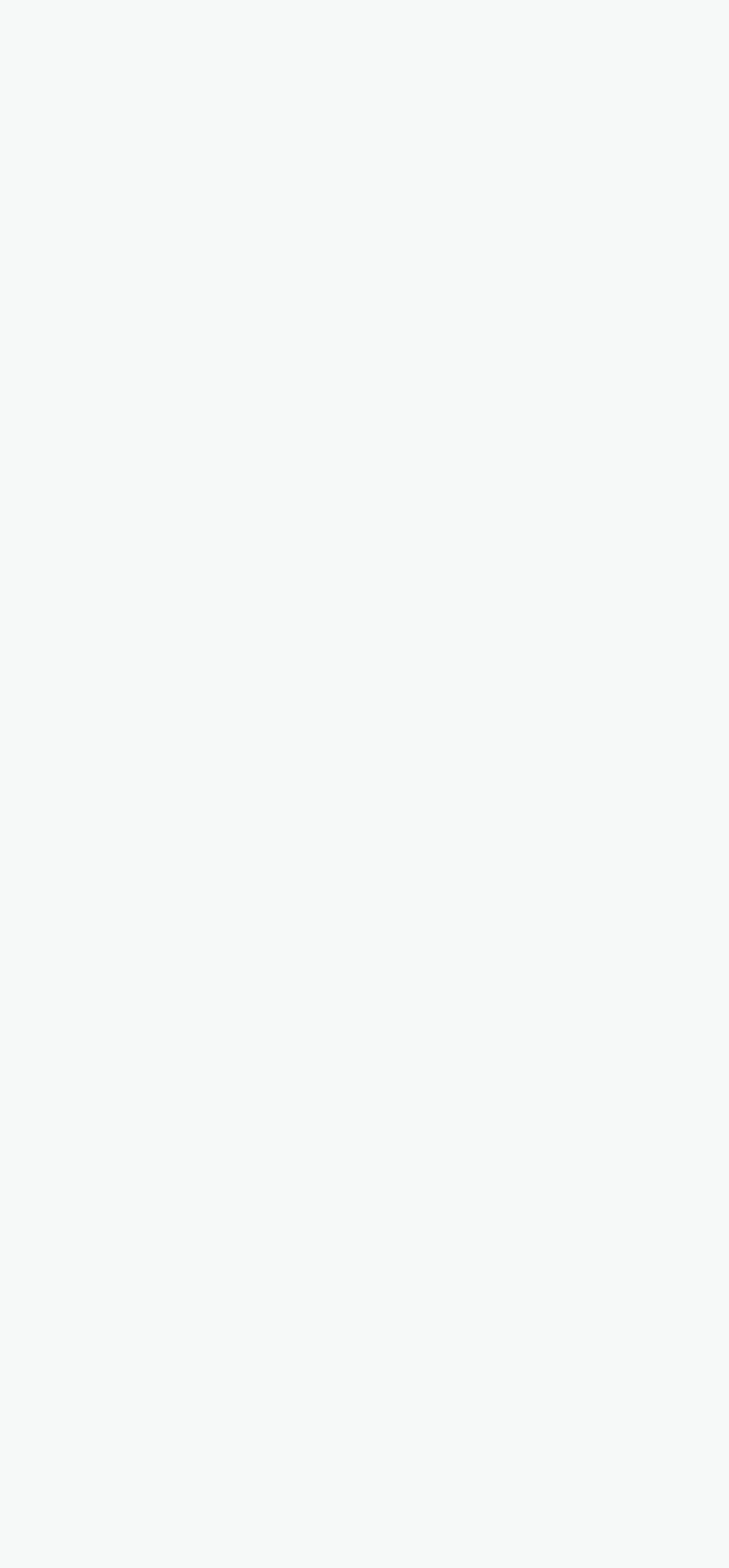Identify the bounding box coordinates for the element you need to click to achieve the following task: "view HOSTING". Provide the bounding box coordinates as four float numbers between 0 and 1, in the form [left, top, right, bottom].

None